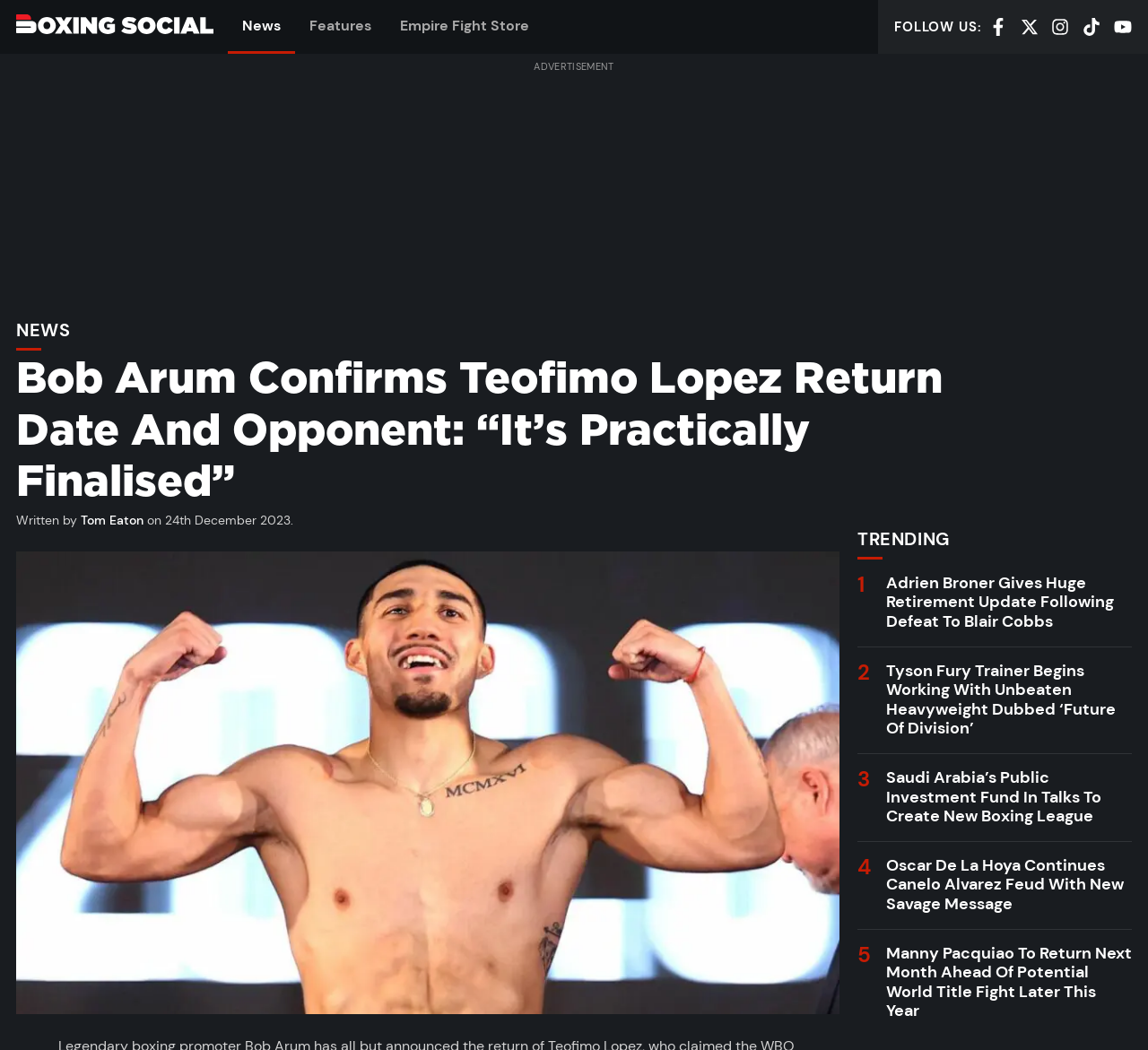Please locate the bounding box coordinates of the element that needs to be clicked to achieve the following instruction: "Follow Boxing Social on Facebook". The coordinates should be four float numbers between 0 and 1, i.e., [left, top, right, bottom].

[0.862, 0.016, 0.877, 0.033]